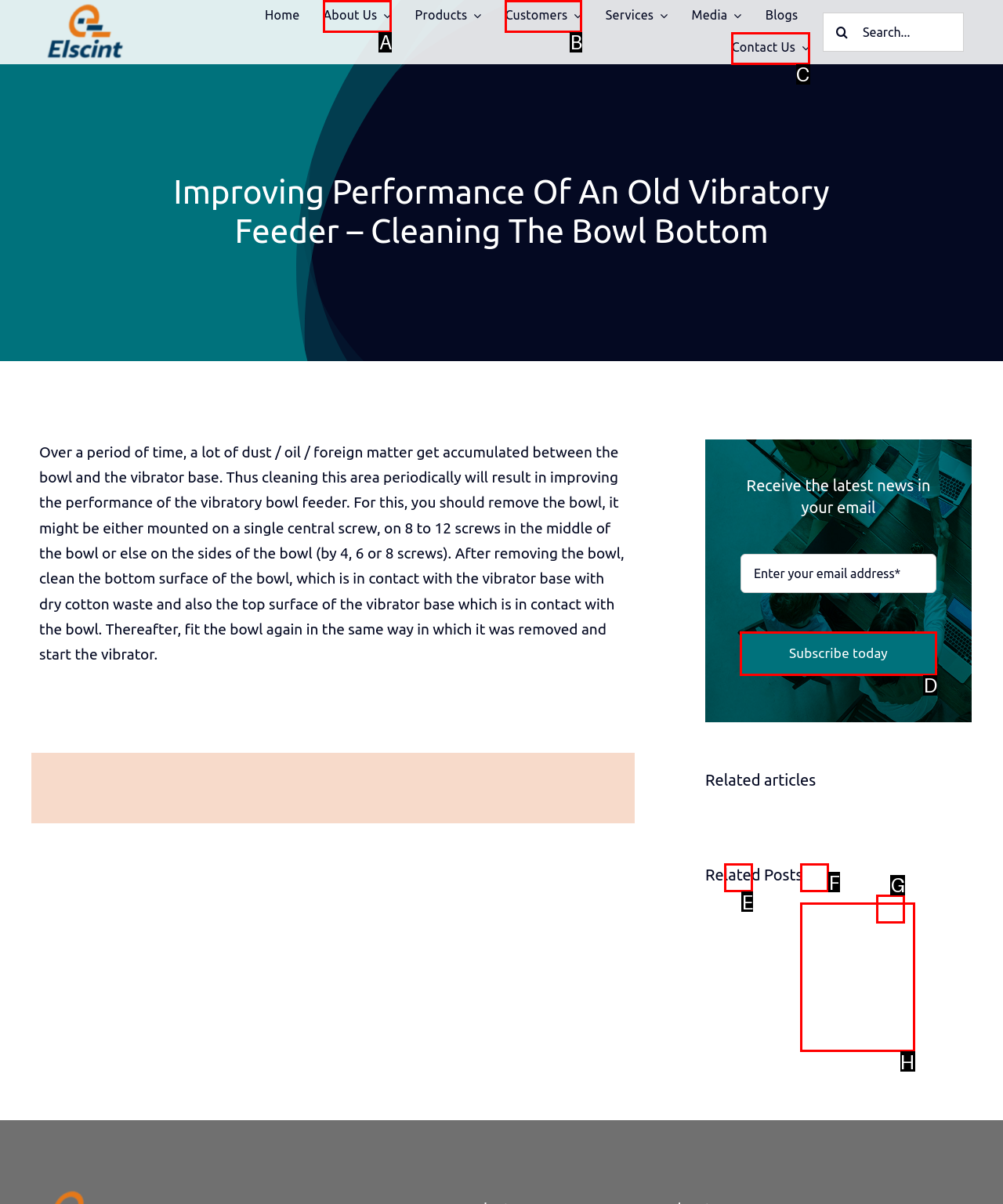Point out the HTML element I should click to achieve the following: Subscribe to the newsletter Reply with the letter of the selected element.

D